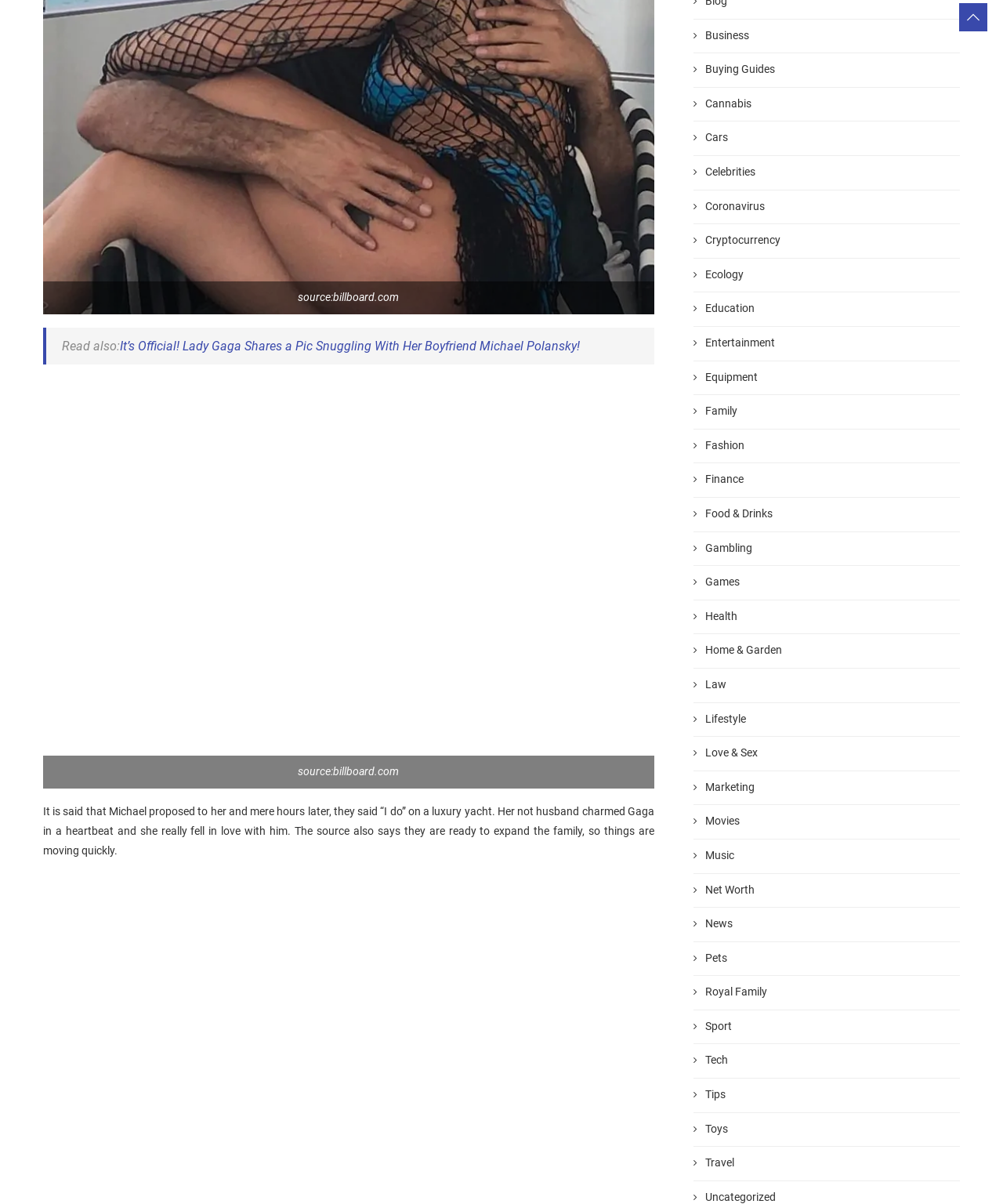Where did Lady Gaga and her boyfriend get married?
Answer with a single word or phrase by referring to the visual content.

a luxury yacht